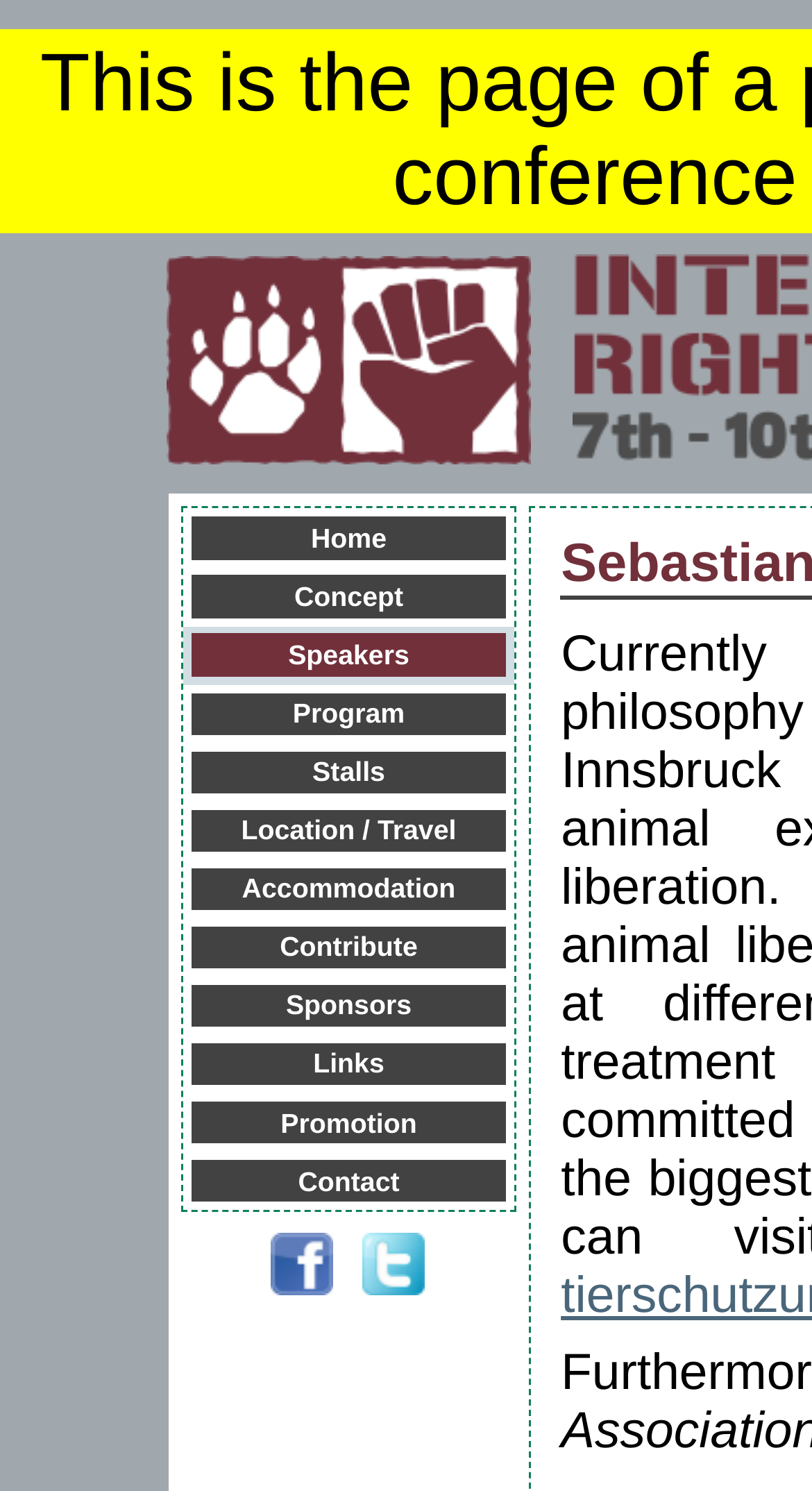Please provide the bounding box coordinates for the UI element as described: "Promotion". The coordinates must be four floats between 0 and 1, represented as [left, top, right, bottom].

[0.236, 0.739, 0.623, 0.767]